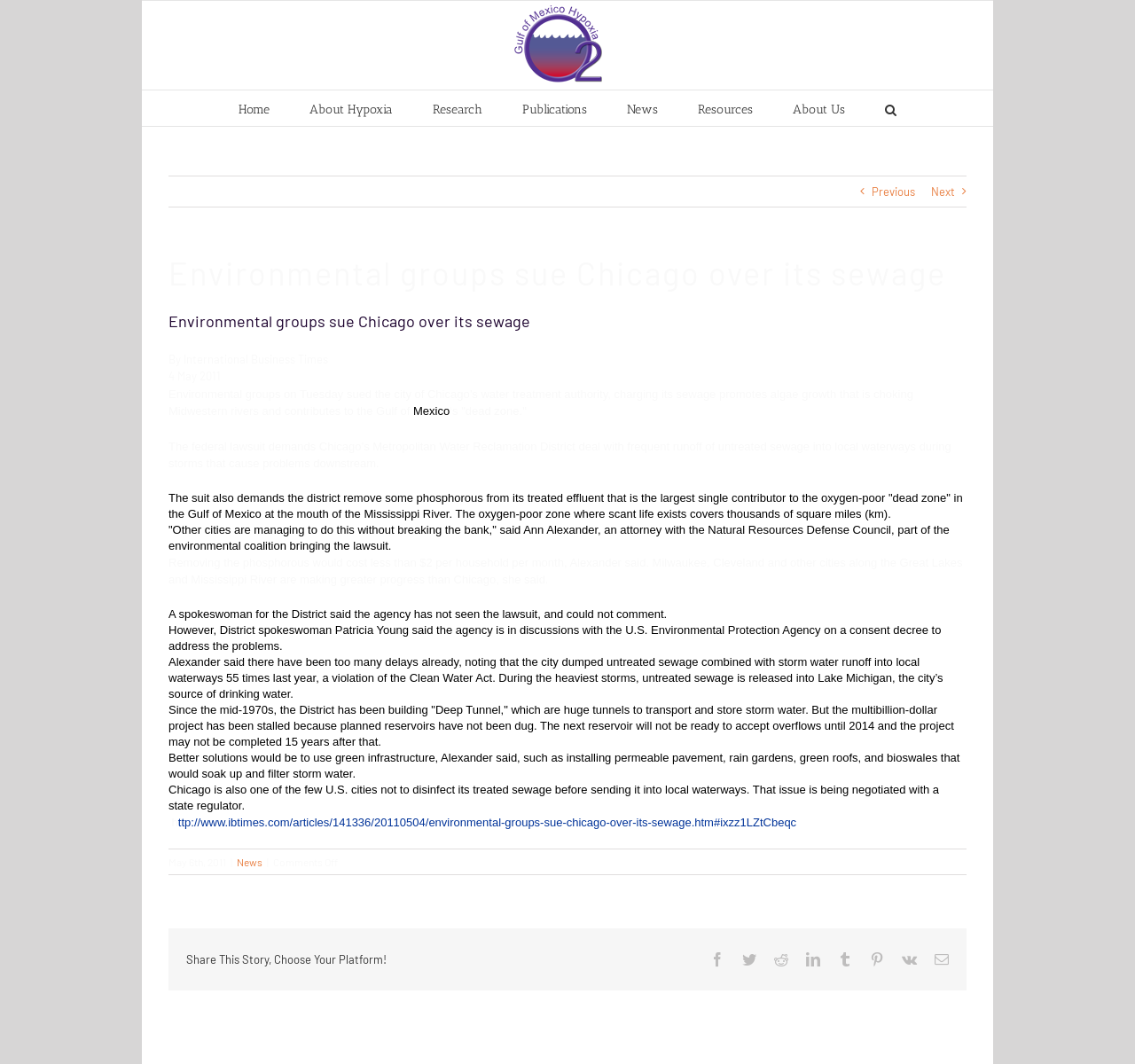Utilize the information from the image to answer the question in detail:
How many links are in the main menu?

I counted the number of links in the main menu by looking at the navigation element with the text 'Main Menu'. There are 8 links: 'Home', 'About Hypoxia', 'Research', 'Publications', 'News', 'Resources', 'About Us', and 'Search'.